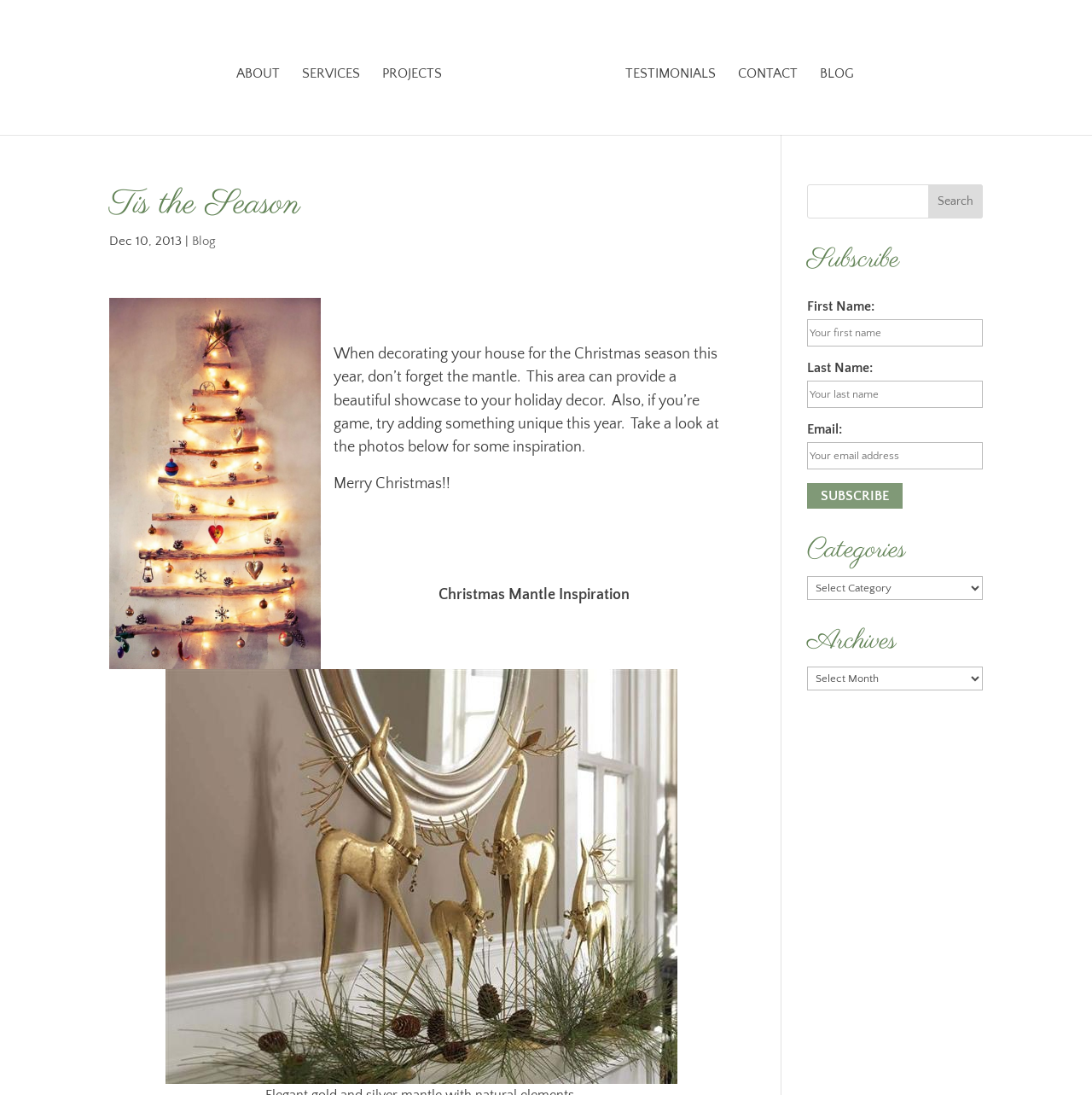What is the main topic of this blog post?
Answer the question using a single word or phrase, according to the image.

Christmas season decorating